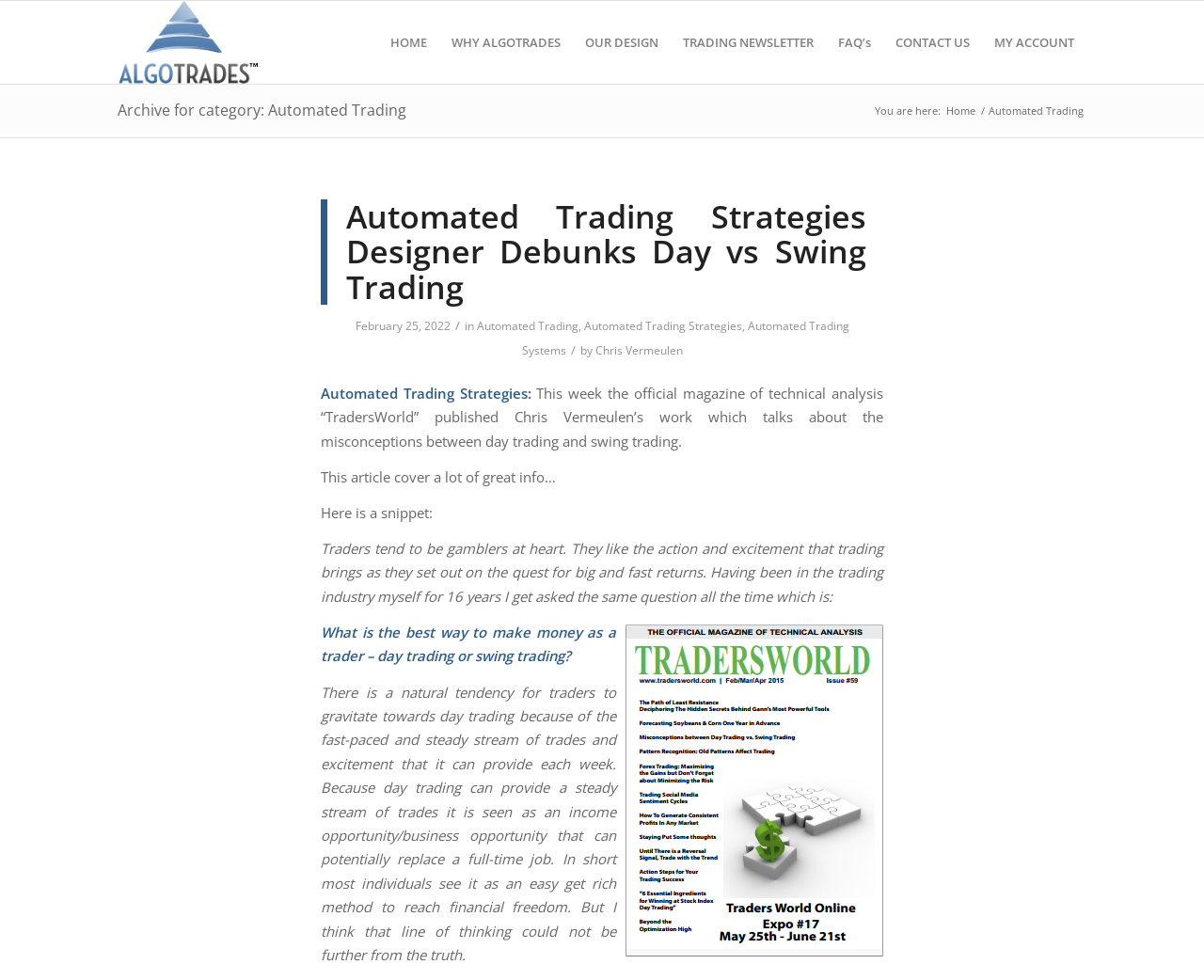Who is the author of the article?
Based on the content of the image, thoroughly explain and answer the question.

The author of the article can be determined by looking at the text 'by Chris Vermeulen' which is located below the title of the article, indicating that Chris Vermeulen is the author of the article.